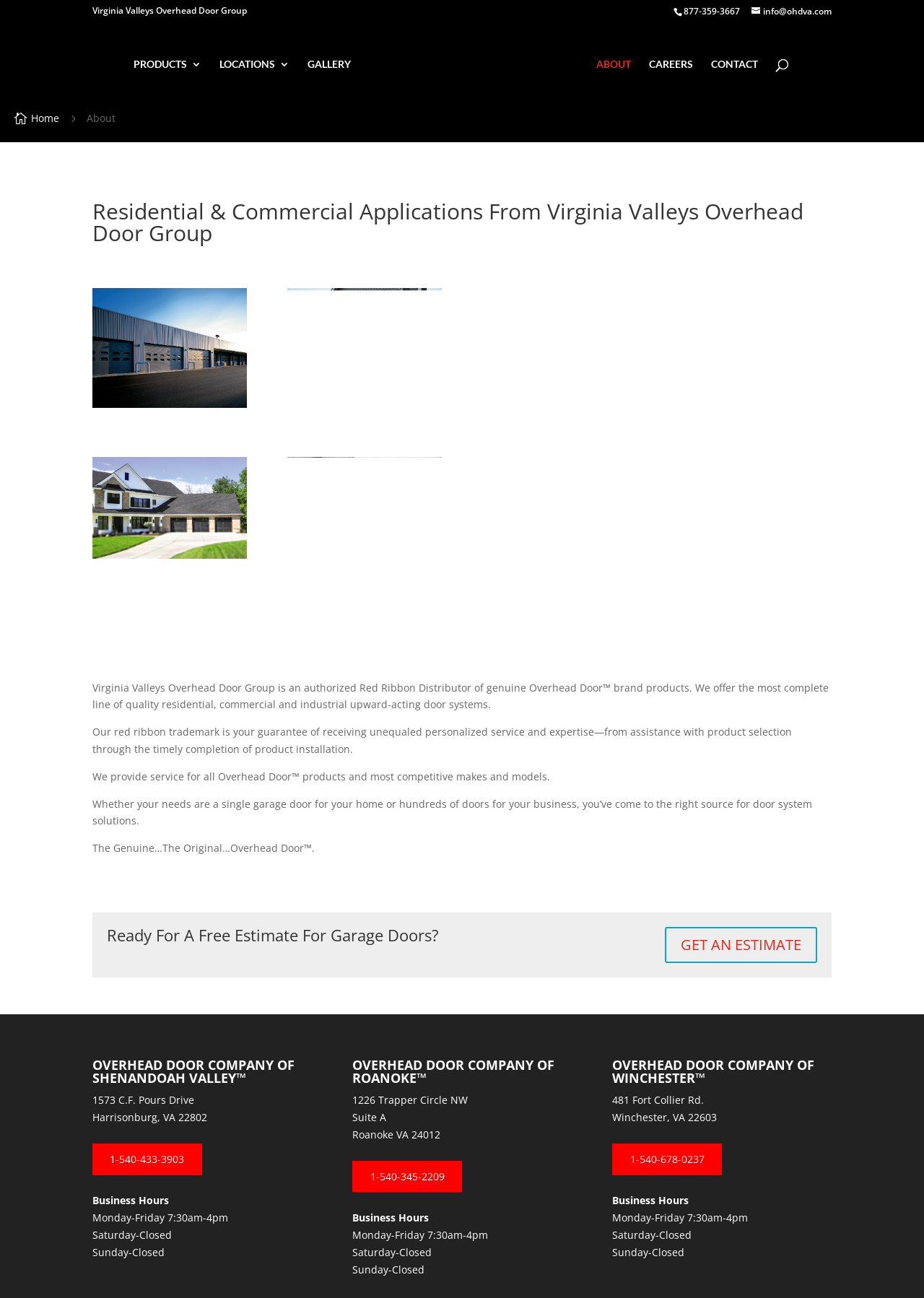Please provide the bounding box coordinates in the format (top-left x, top-left y, bottom-right x, bottom-right y). Remember, all values are floating point numbers between 0 and 1. What is the bounding box coordinate of the region described as: Contact

[0.77, 0.046, 0.82, 0.078]